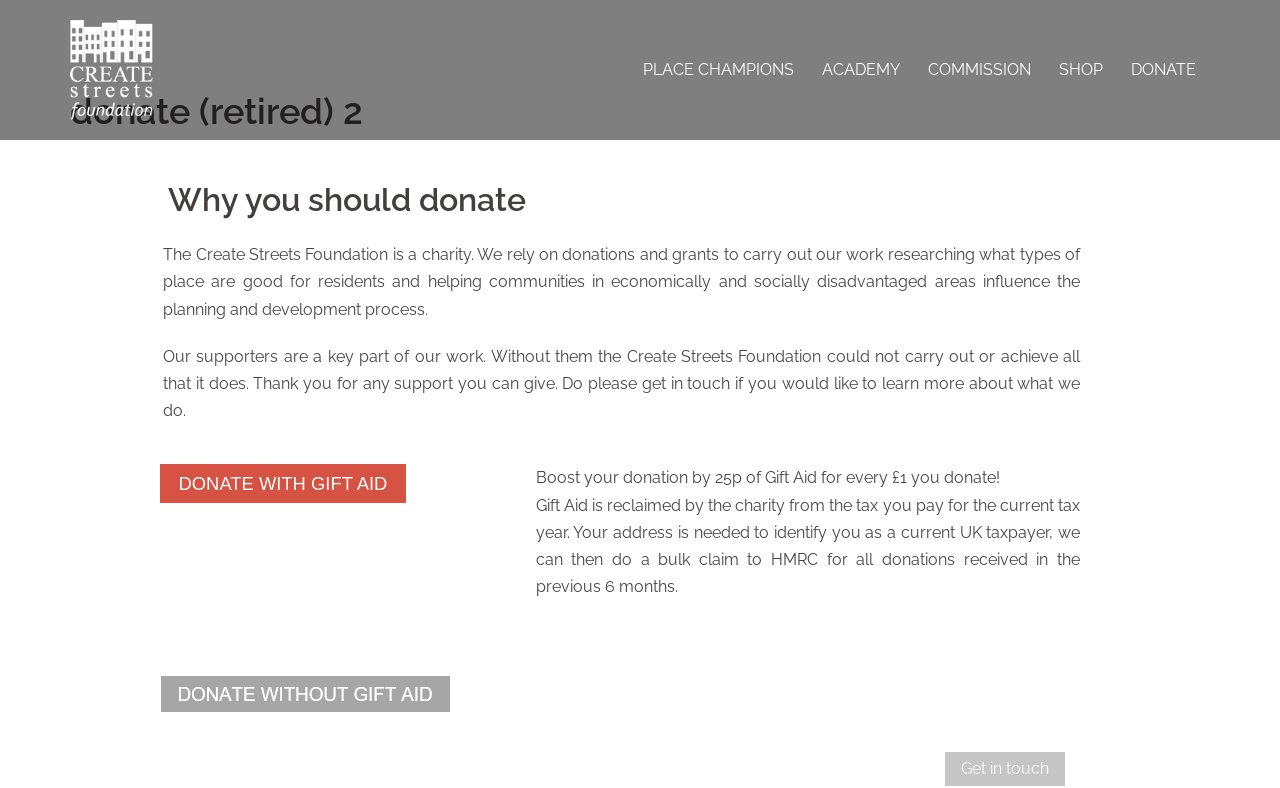What is the purpose of the charity?
Based on the image, give a one-word or short phrase answer.

Researching good places for residents